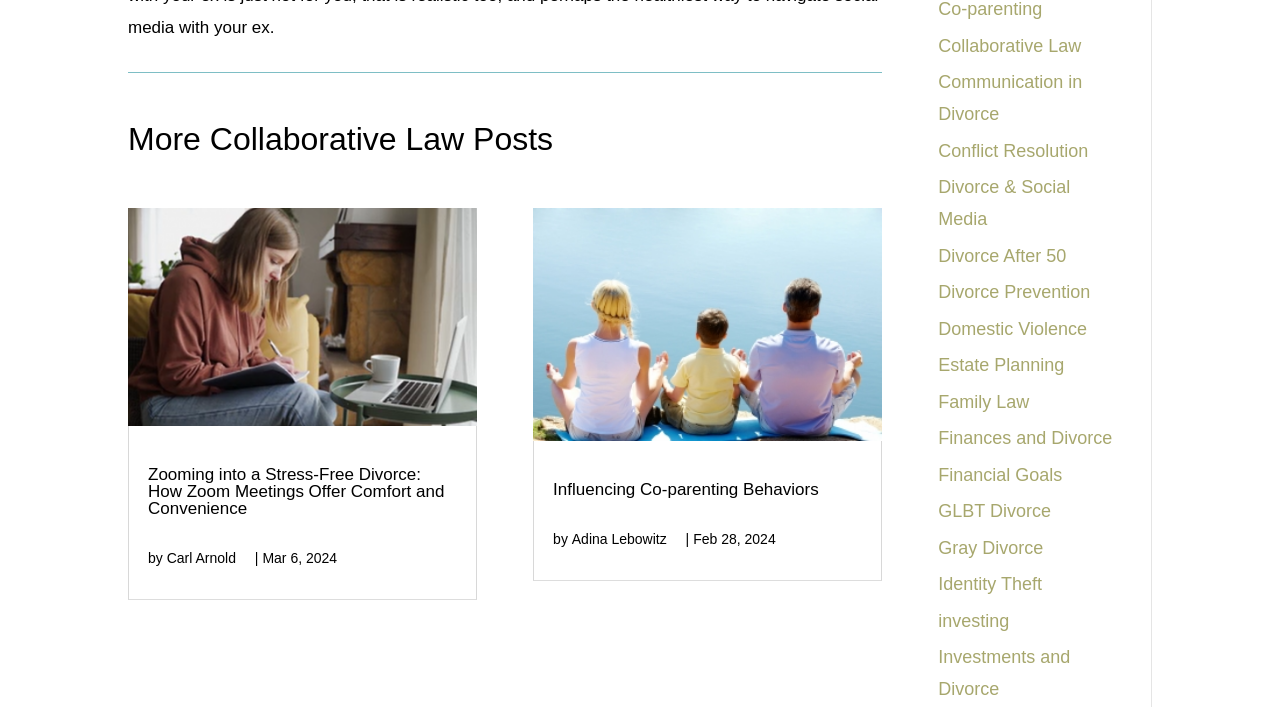Locate the bounding box coordinates of the element you need to click to accomplish the task described by this instruction: "Read the article about Zooming into a Stress-Free Divorce".

[0.1, 0.295, 0.372, 0.617]